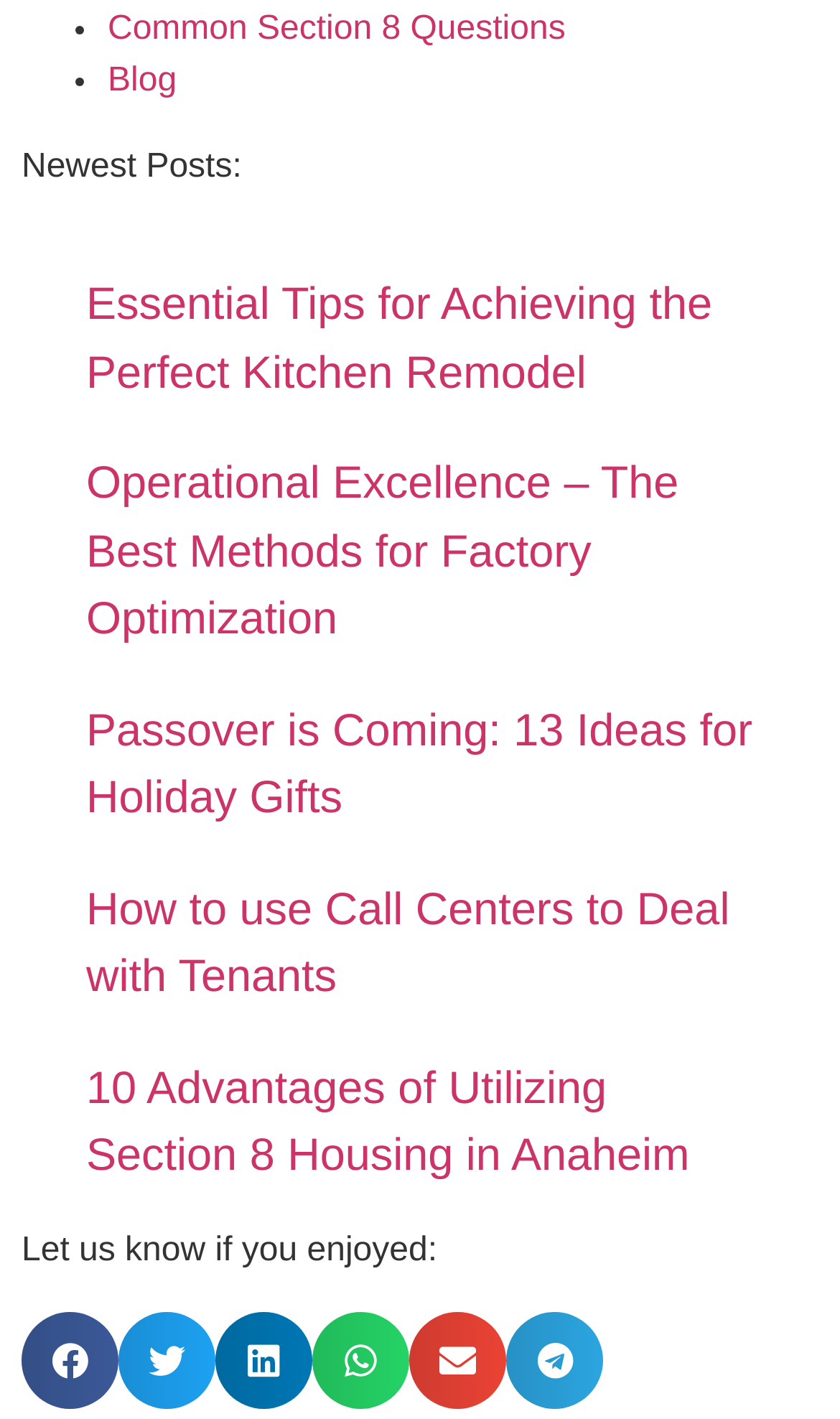Using the provided element description "Common Section 8 Questions", determine the bounding box coordinates of the UI element.

[0.128, 0.008, 0.673, 0.034]